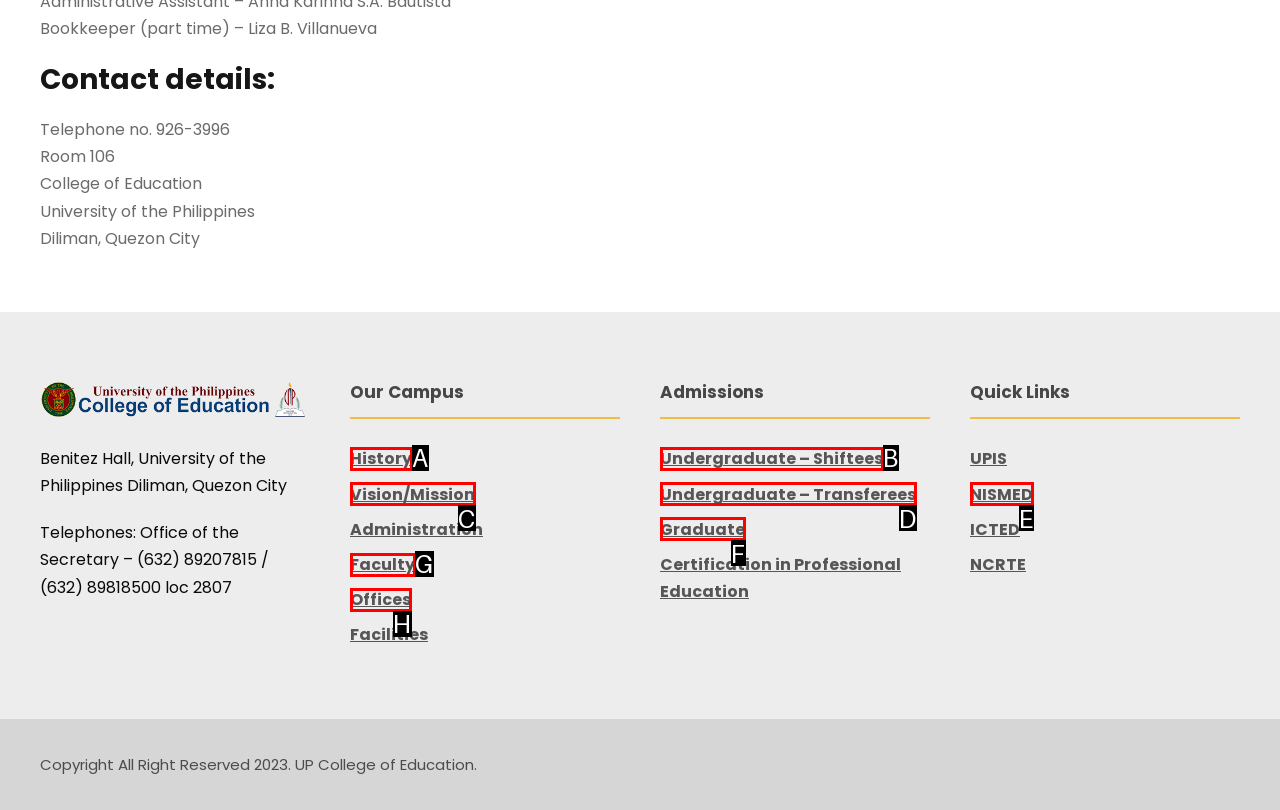Determine the UI element that matches the description: Undergraduate – Transferees
Answer with the letter from the given choices.

D